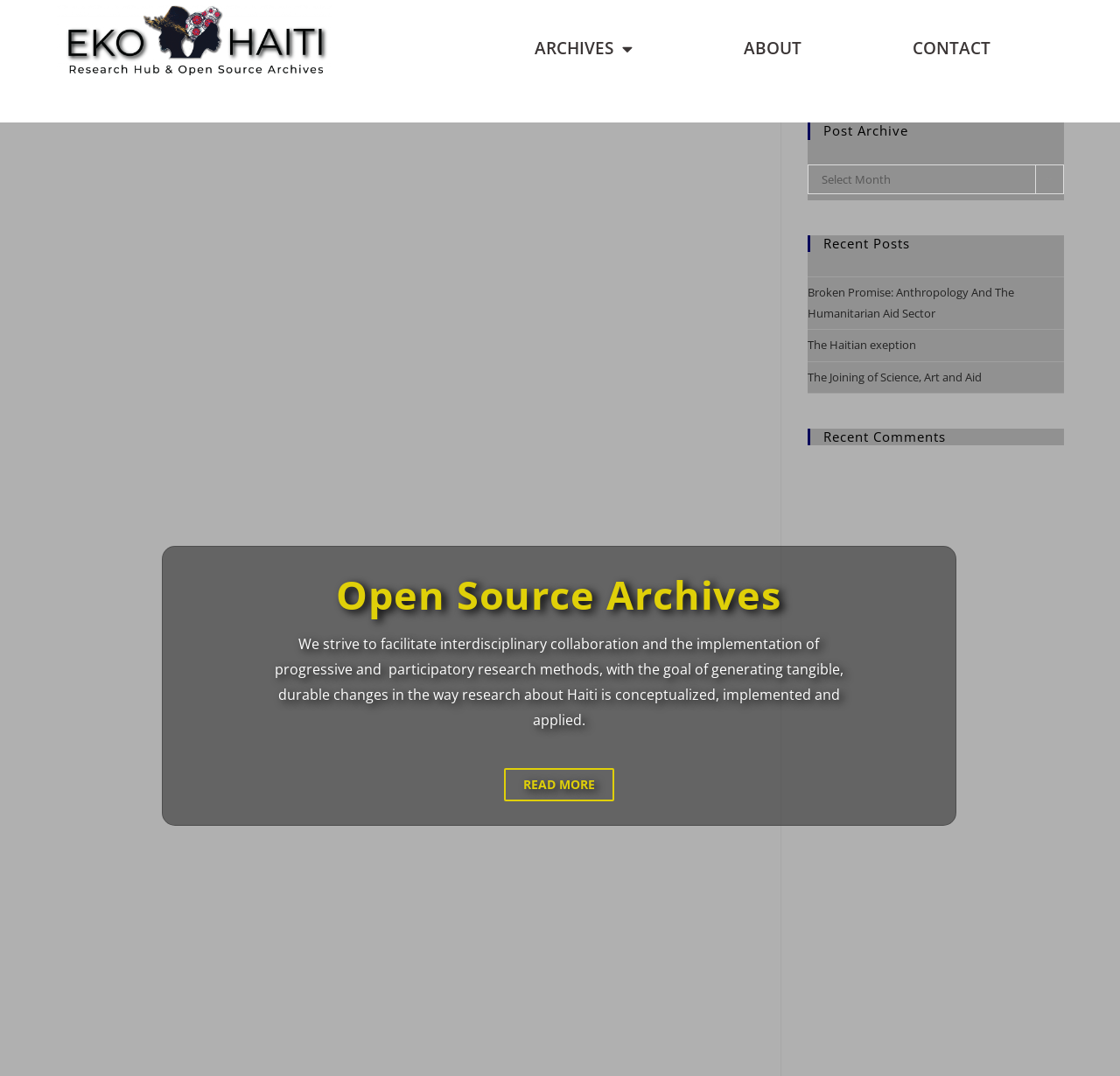Identify the bounding box coordinates of the region that needs to be clicked to carry out this instruction: "Read Broken Promise: Anthropology And The Humanitarian Aid Sector". Provide these coordinates as four float numbers ranging from 0 to 1, i.e., [left, top, right, bottom].

[0.721, 0.265, 0.906, 0.298]